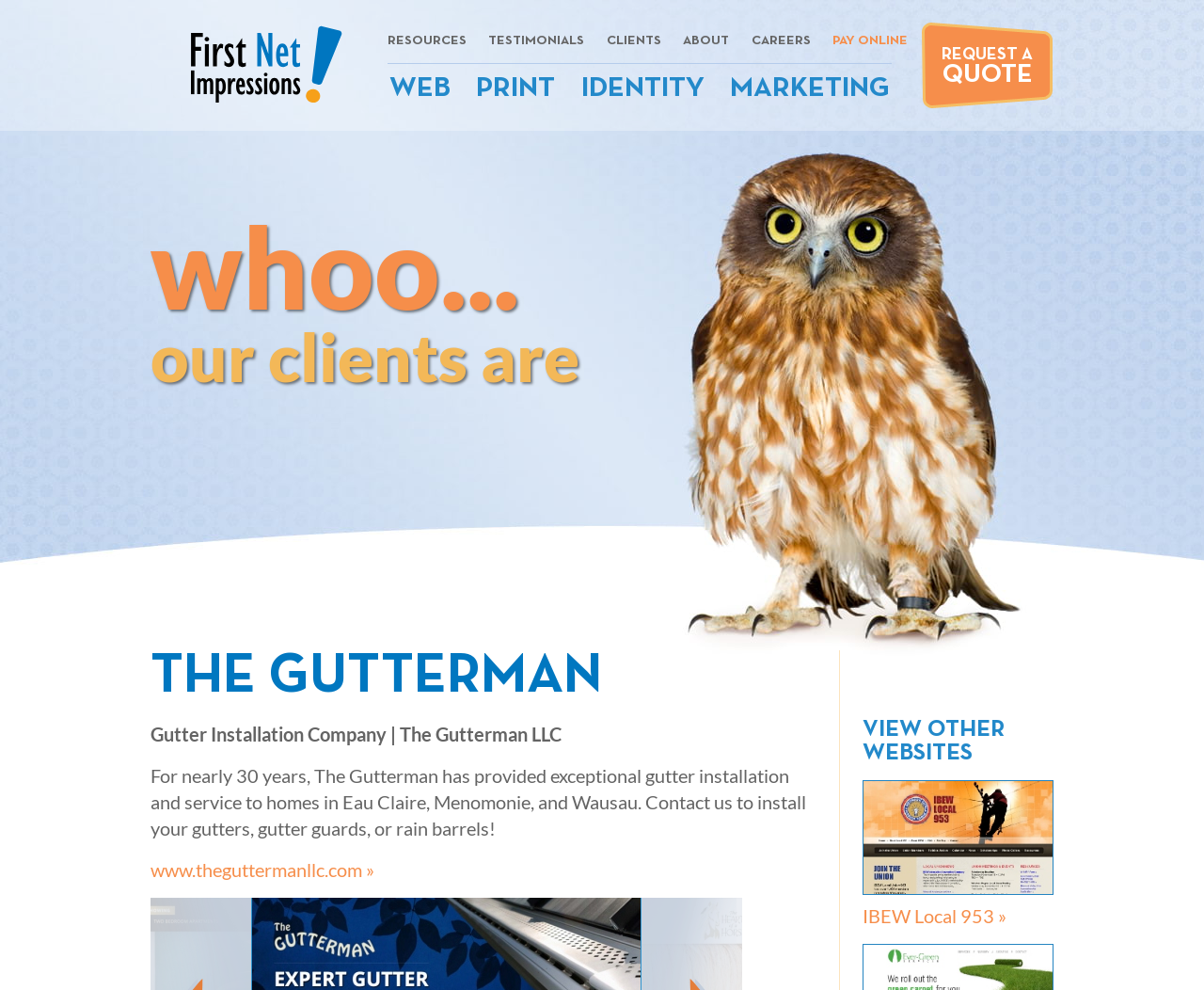Given the description of the UI element: "Clients", predict the bounding box coordinates in the form of [left, top, right, bottom], with each value being a float between 0 and 1.

[0.504, 0.035, 0.549, 0.048]